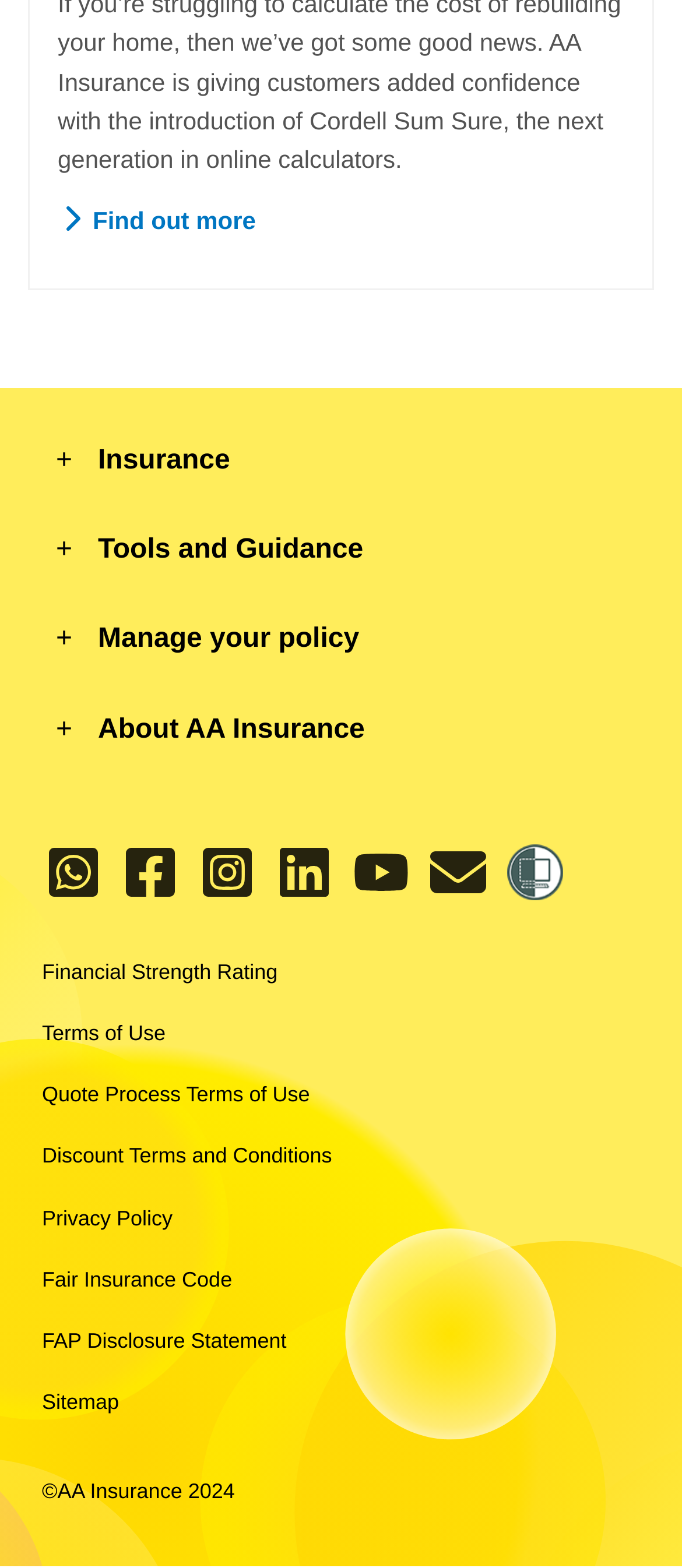What is the purpose of the 'shieldedSiteLink'?
Please provide a detailed answer to the question.

The 'shieldedSiteLink' is accompanied by the 'Shielded Site Icon', which suggests that it is a secure link to the website. This link is likely used to ensure a secure connection to the website.